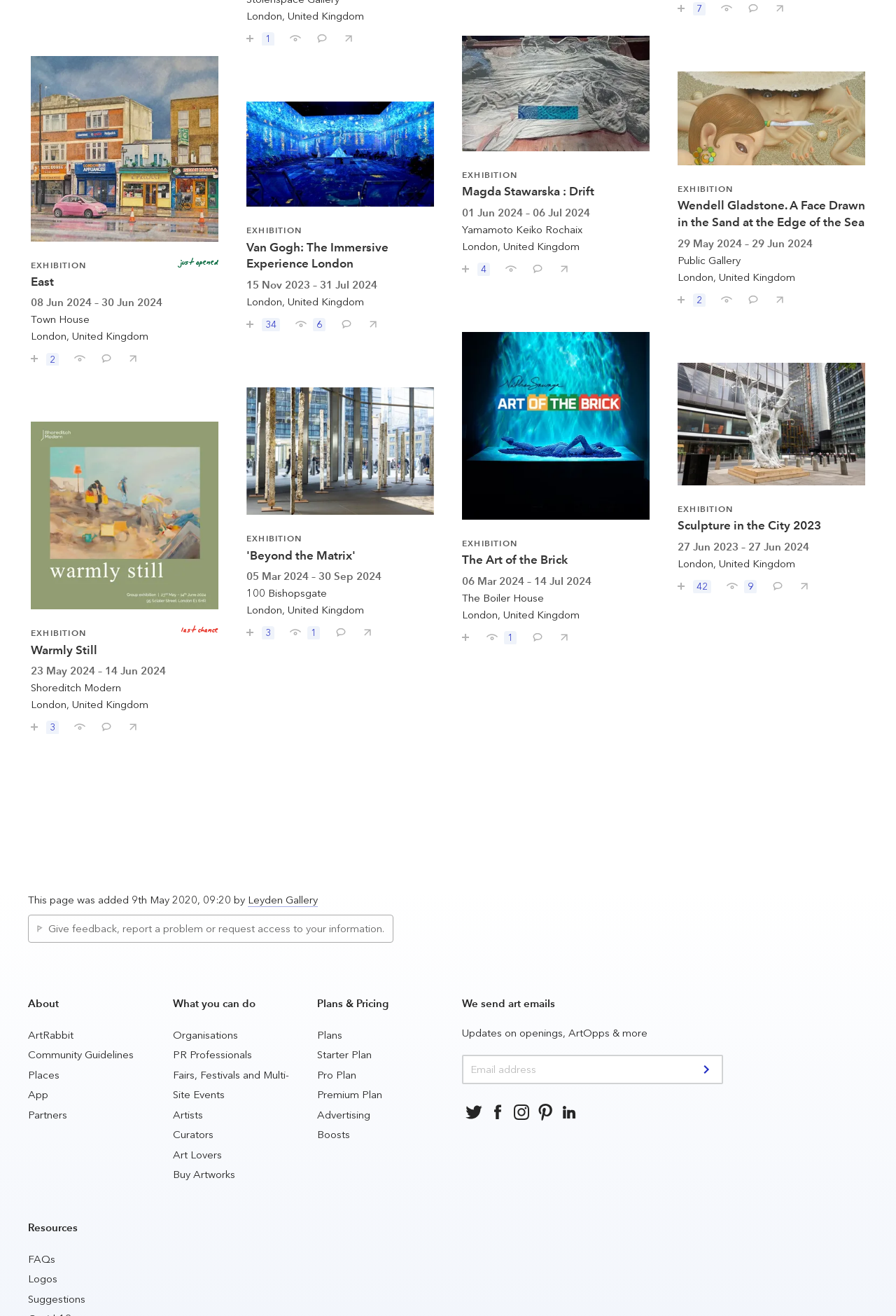Give a one-word or one-phrase response to the question: 
How many comments are there on the 'Sculpture in the City 2023' exhibition?

9